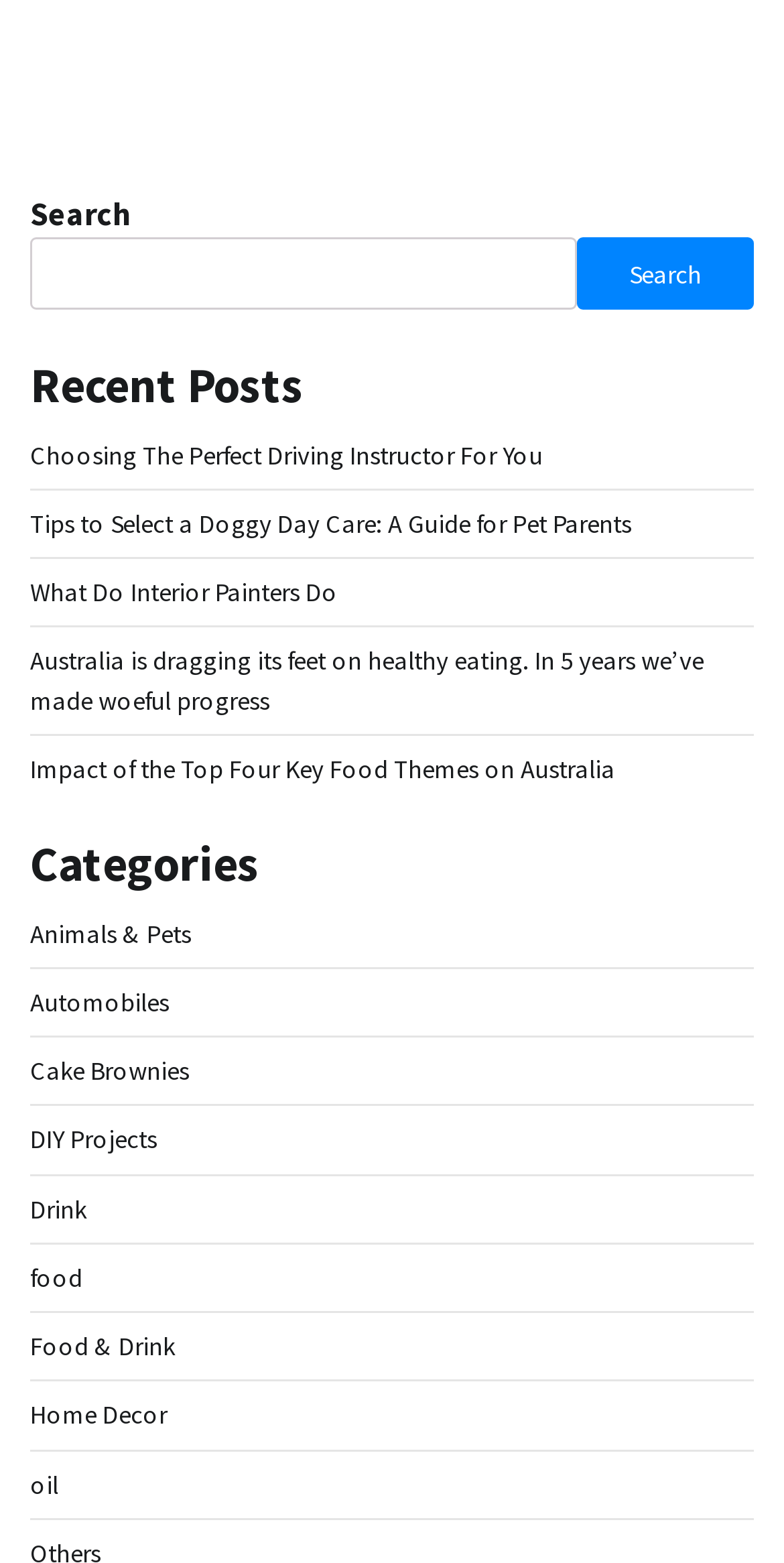Answer with a single word or phrase: 
What is the purpose of the search box?

Search